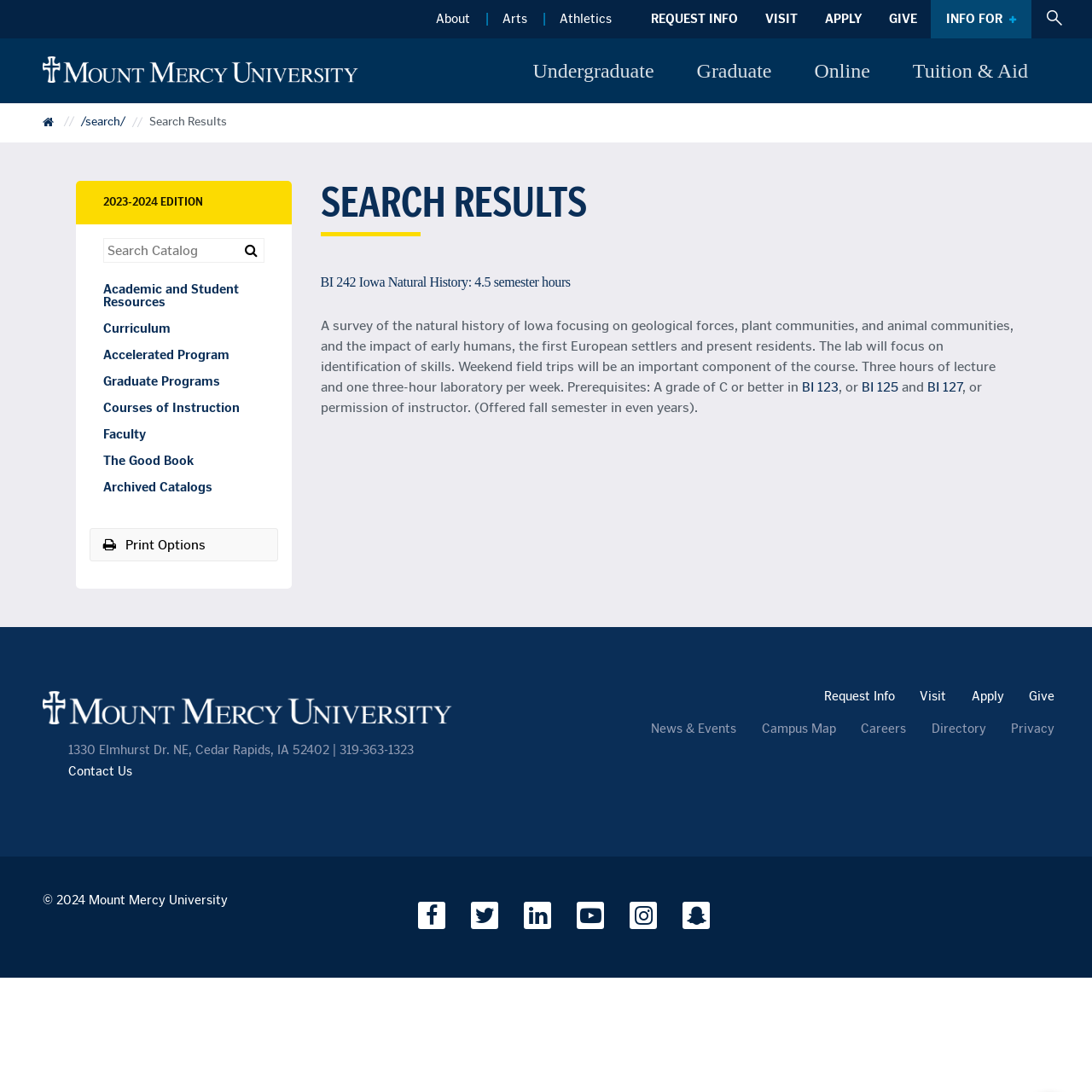Find the bounding box coordinates of the element you need to click on to perform this action: 'Select the 'Undergraduate' option'. The coordinates should be represented by four float values between 0 and 1, in the format [left, top, right, bottom].

[0.468, 0.035, 0.618, 0.095]